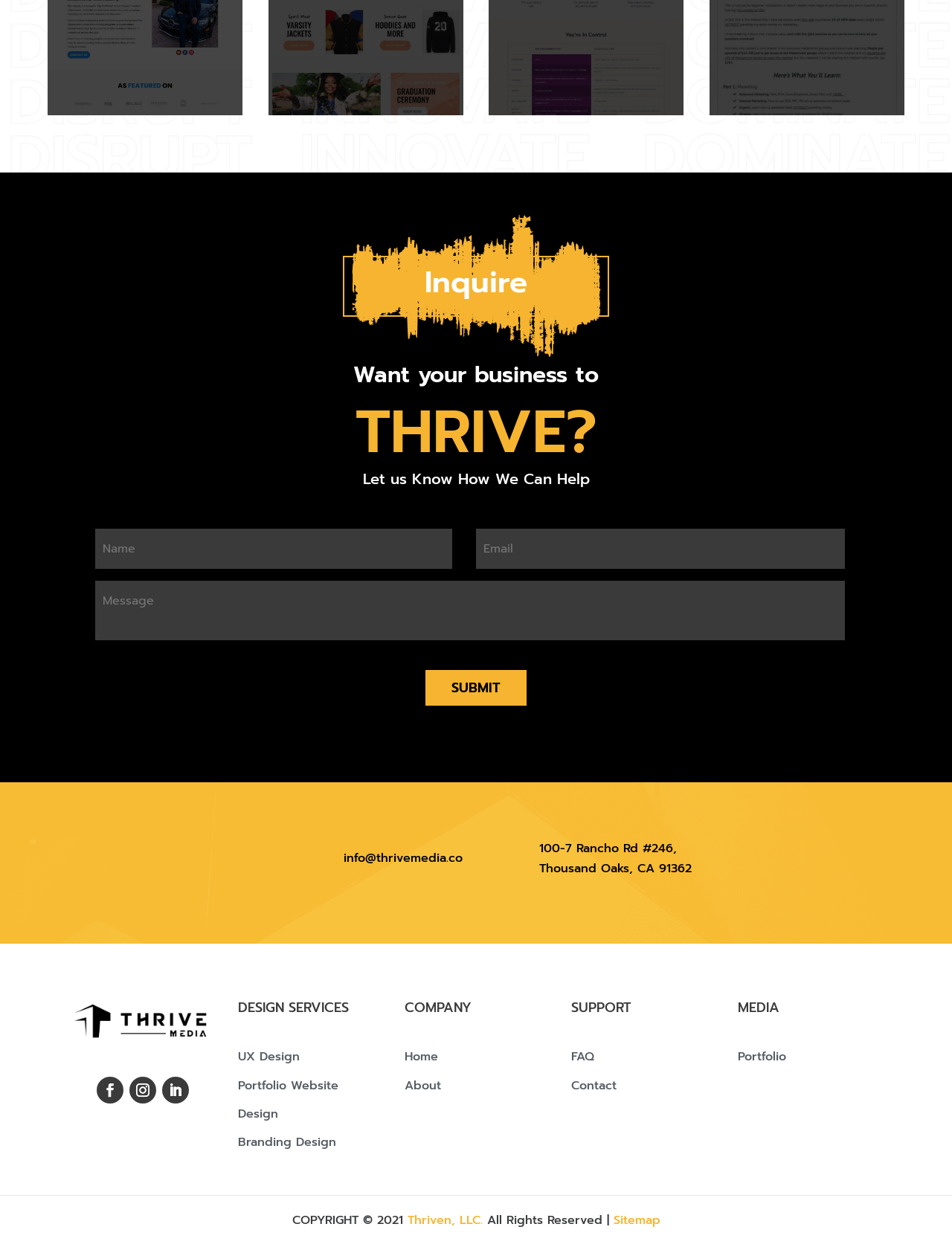Determine the bounding box for the UI element as described: "©2020-2024 SpaceHey.com All Rights Reserved.". The coordinates should be represented as four float numbers between 0 and 1, formatted as [left, top, right, bottom].

None